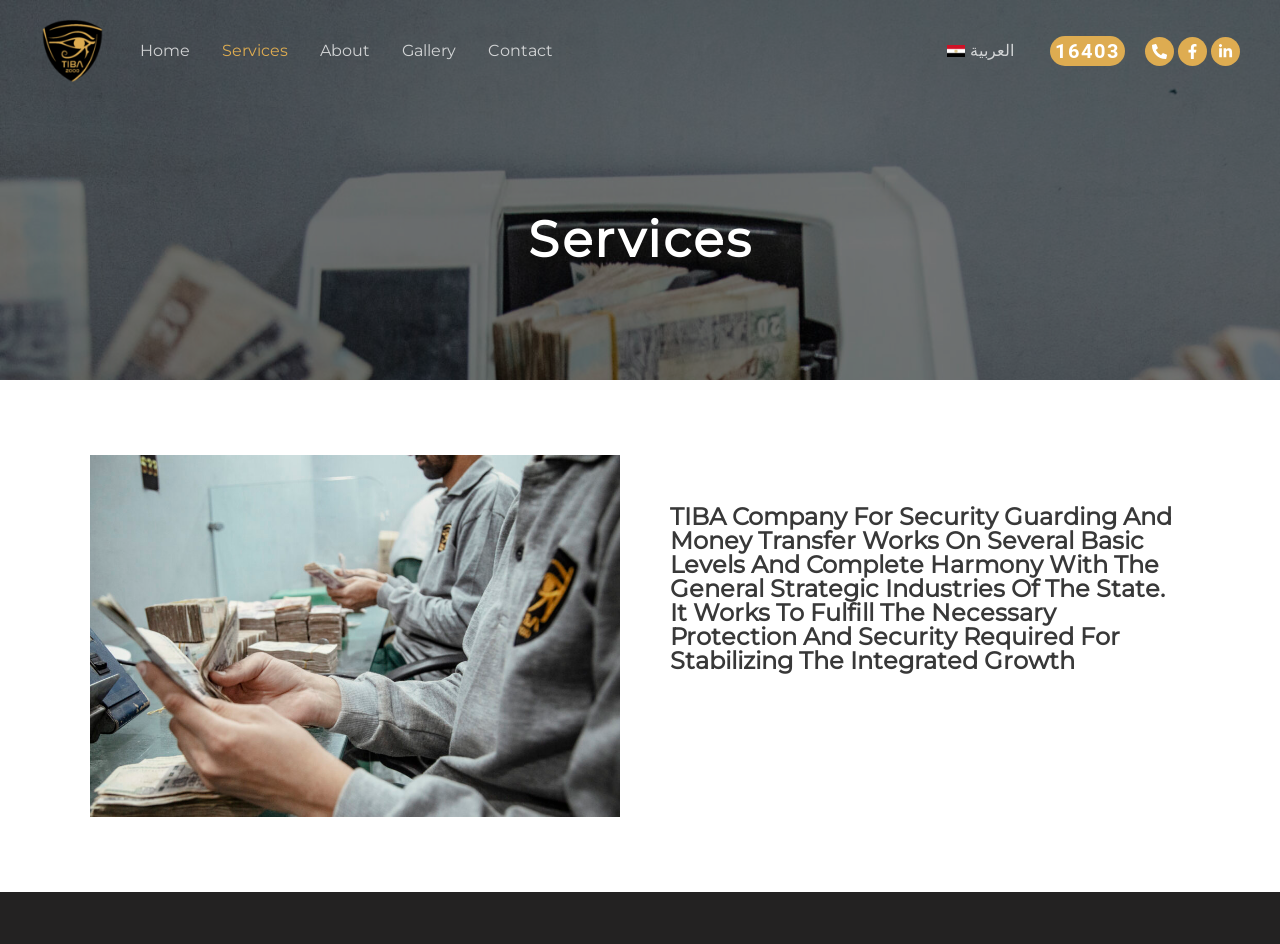Identify the bounding box coordinates for the UI element mentioned here: "alt="TIBA 2000"". Provide the coordinates as four float values between 0 and 1, i.e., [left, top, right, bottom].

[0.031, 0.043, 0.081, 0.063]